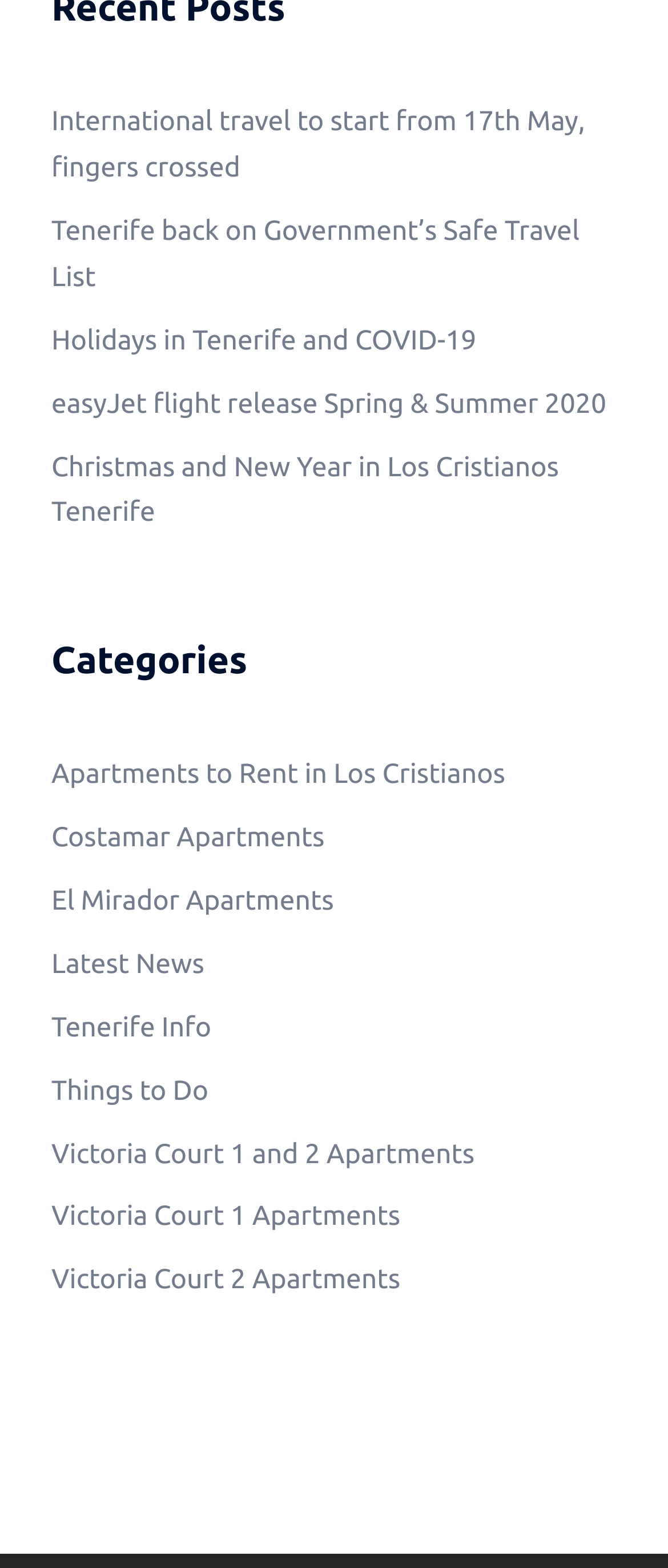What type of accommodations are mentioned?
Please use the image to deliver a detailed and complete answer.

The webpage has several links mentioning apartments, such as 'Apartments to Rent in Los Cristianos', 'Costamar Apartments', 'El Mirador Apartments', 'Victoria Court 1 and 2 Apartments', 'Victoria Court 1 Apartments', and 'Victoria Court 2 Apartments', which suggests that the type of accommodations mentioned are apartments.